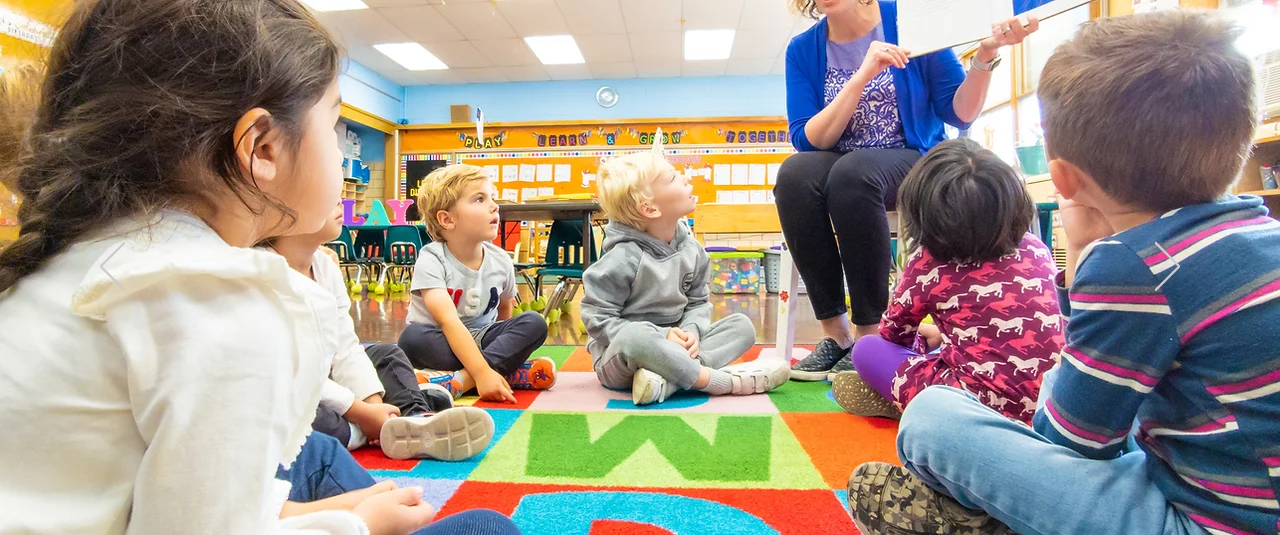What is the dominant color of the walls?
Please use the image to deliver a detailed and complete answer.

The caption describes the room as 'brightly lit, featuring pastel blue walls adorned with educational materials and a large clock', indicating that the dominant color of the walls is pastel blue.